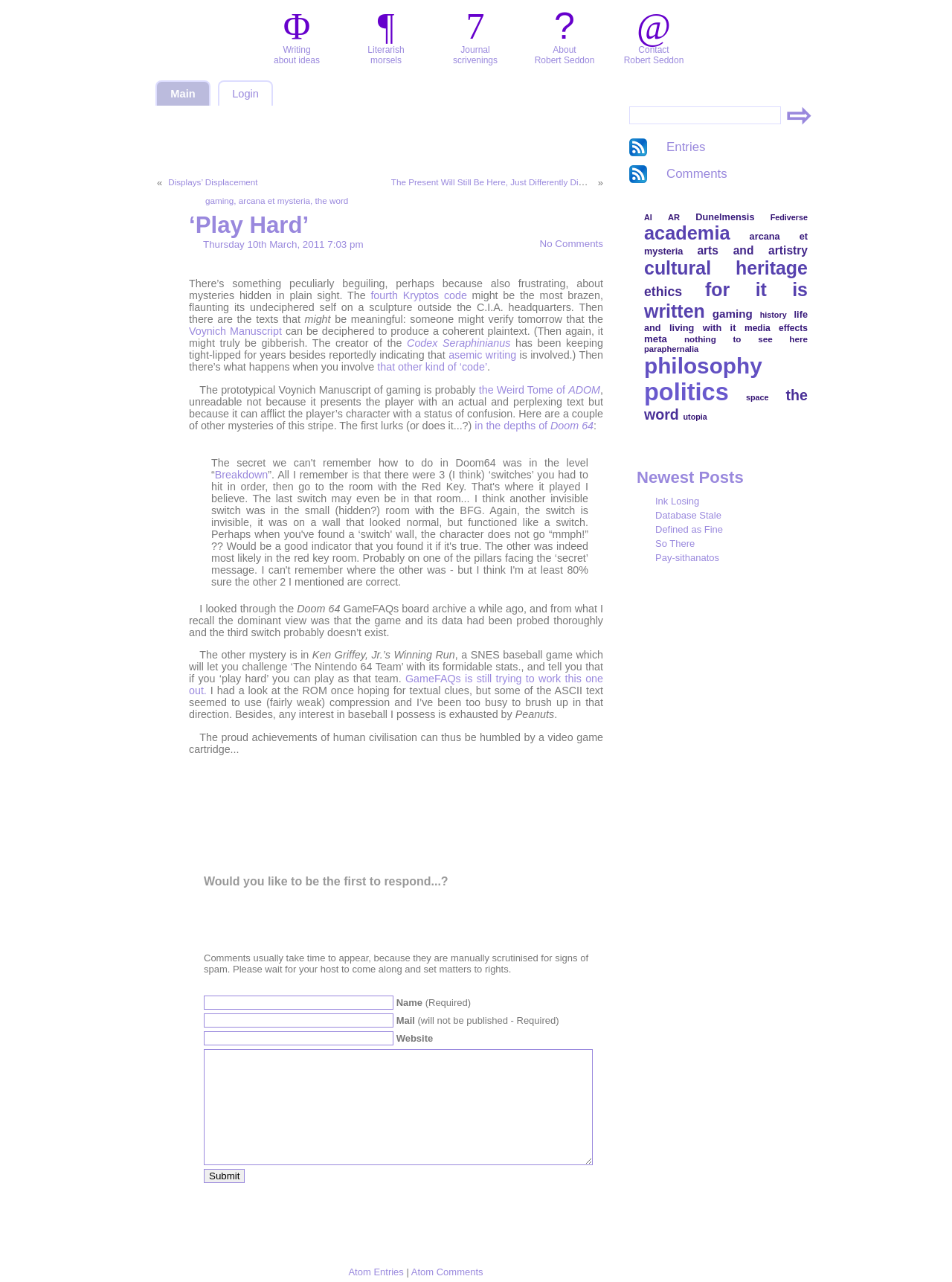Answer the question using only a single word or phrase: 
What is the date of the blog post?

Thursday 10th March, 2011